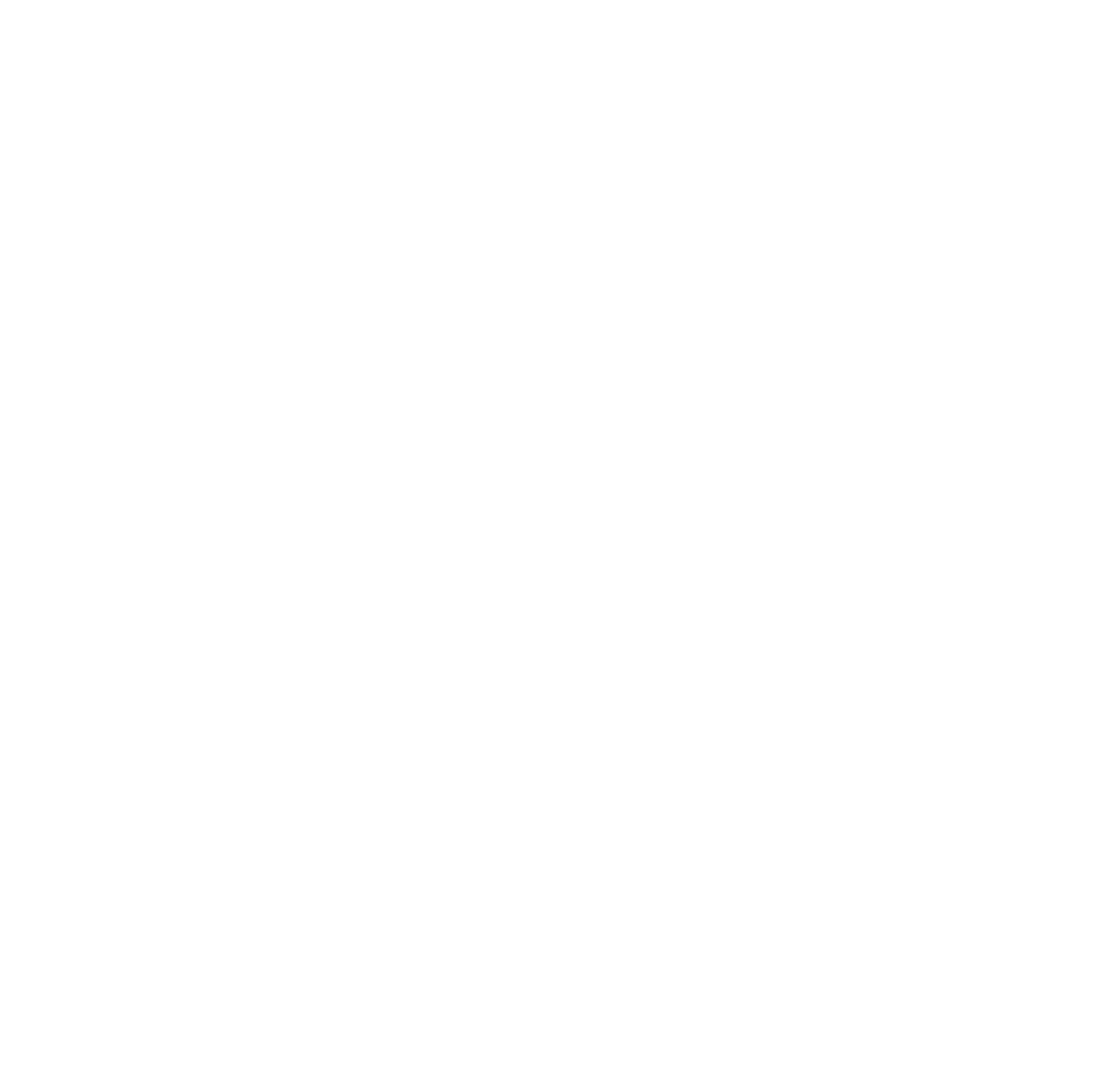What is the price of Bumo X Burdock?
Answer the question in as much detail as possible.

I found the link with the text 'Bumo X Burdock $33.00' and extracted the price from it.